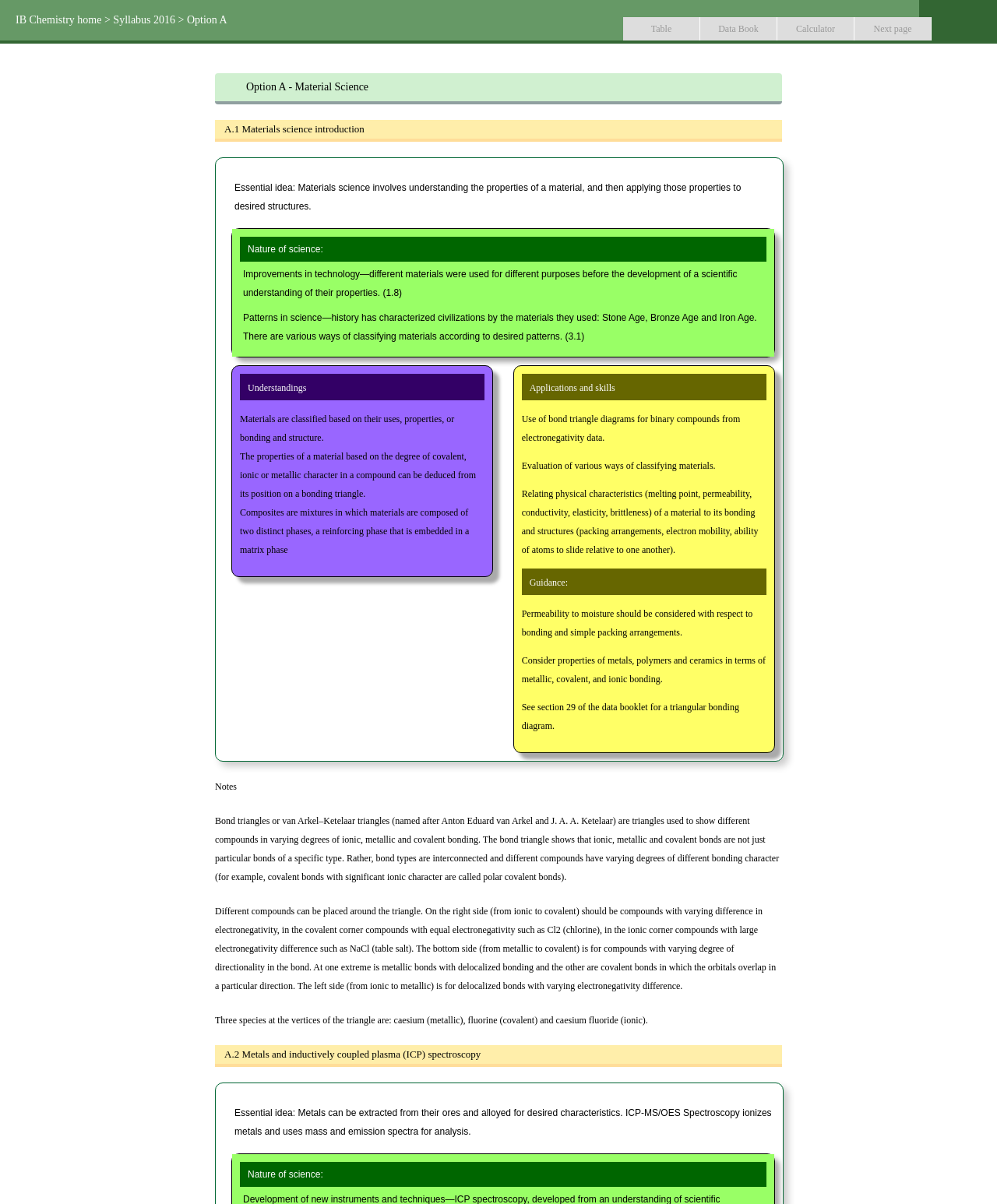Give a one-word or short phrase answer to this question: 
What is the significance of electronegativity in bond triangles?

To show varying degrees of ionic character